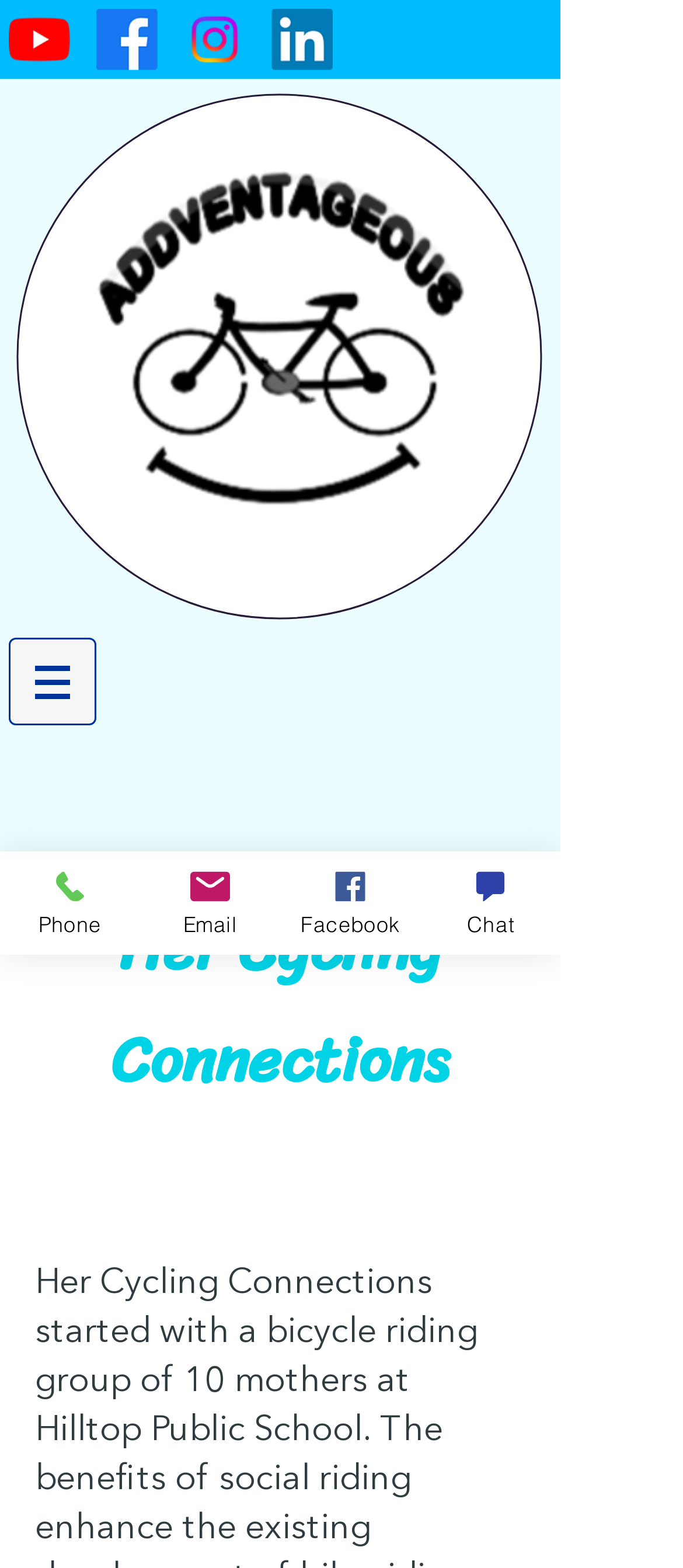How many social media links are there?
Based on the screenshot, answer the question with a single word or phrase.

4